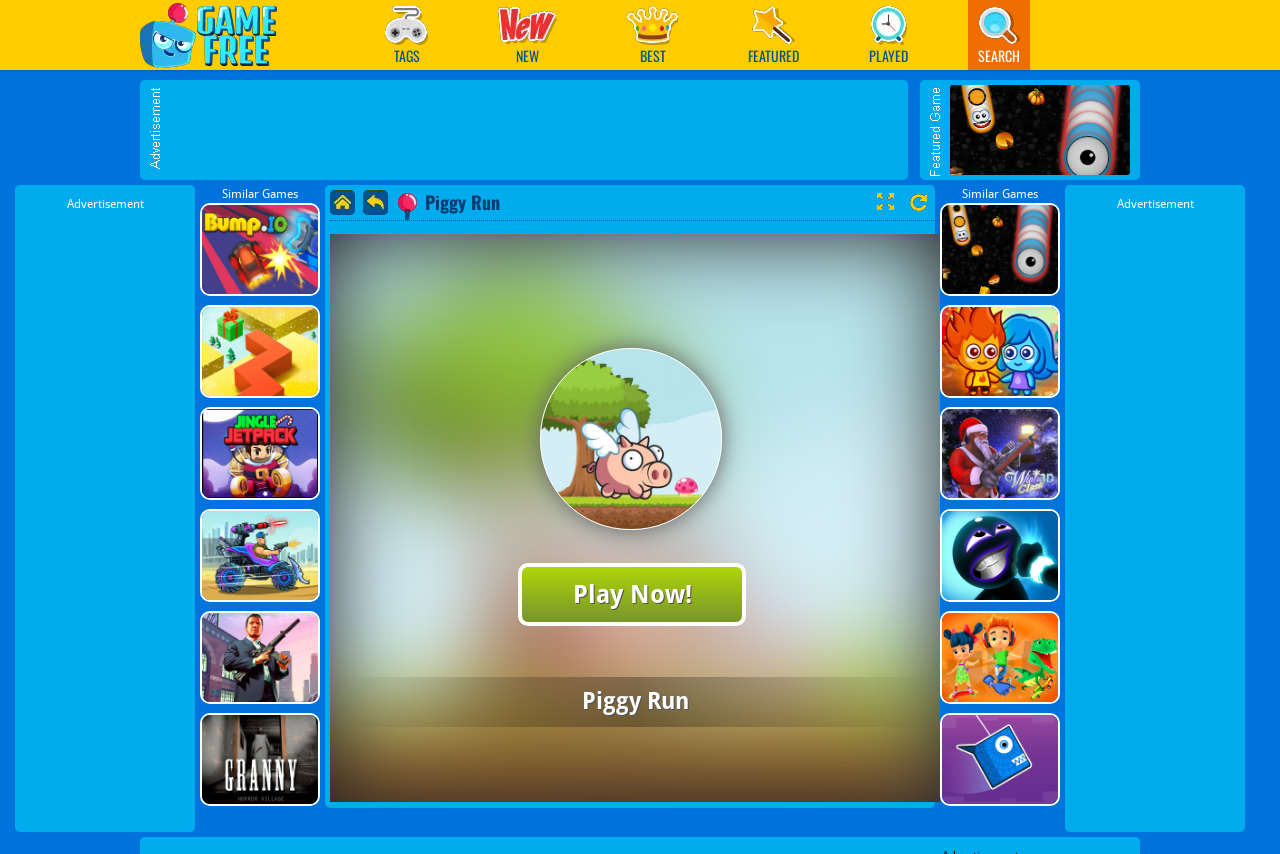Provide the bounding box coordinates in the format (top-left x, top-left y, bottom-right x, bottom-right y). All values are floating point numbers between 0 and 1. Determine the bounding box coordinate of the UI element described as: Jingle Jetpack

[0.156, 0.477, 0.25, 0.585]